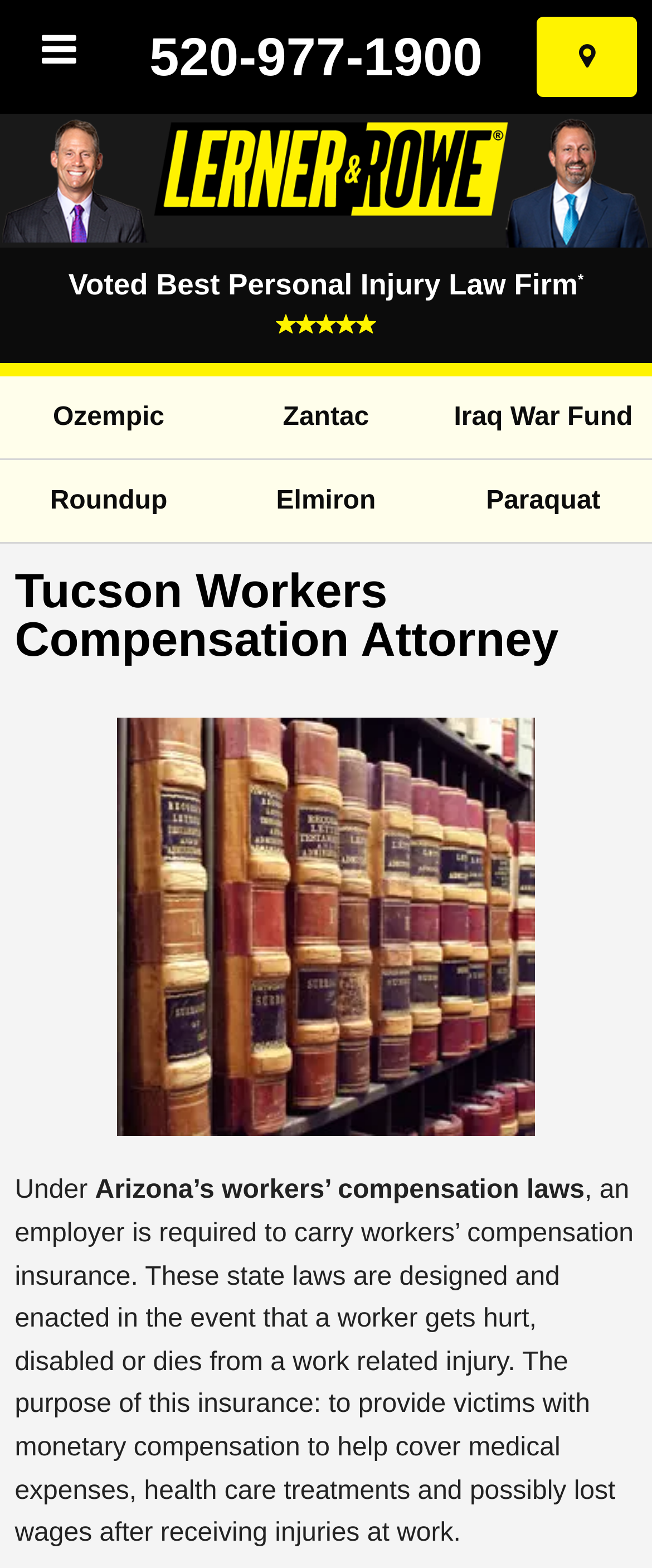Construct a comprehensive caption that outlines the webpage's structure and content.

This webpage is about Lerner and Rowe's Tucson Workers Compensation Attorney. At the top, there is a button to "Select Your City" and a link to "Skip to content". On the top-left corner, there is a phone number "520-977-1900" and a link to "Glen Lerner Kevin Rowe" with two images of Glen Lerner and Kevin Rowe. 

Below this section, there is a heading that reads "Voted Best Personal Injury Law Firm*" with a superscript. Following this, there is a complementary section that contains four links to "Ozempic", "Zantac", "Iraq War Fund", and "Roundup" on the left, and two links to "Elmiron" and "Paraquat" on the right.

The main content of the webpage starts with a header that reads "Tucson Workers Compensation Attorney" and a link to the same title. Below this, there is an image with the caption "Workers' Compensation Attorneys in Tucson". The text then explains that under Arizona's workers' compensation laws, an employer is required to carry workers' compensation insurance, which is designed to provide monetary compensation to victims who get hurt, disabled, or die from a work-related injury.